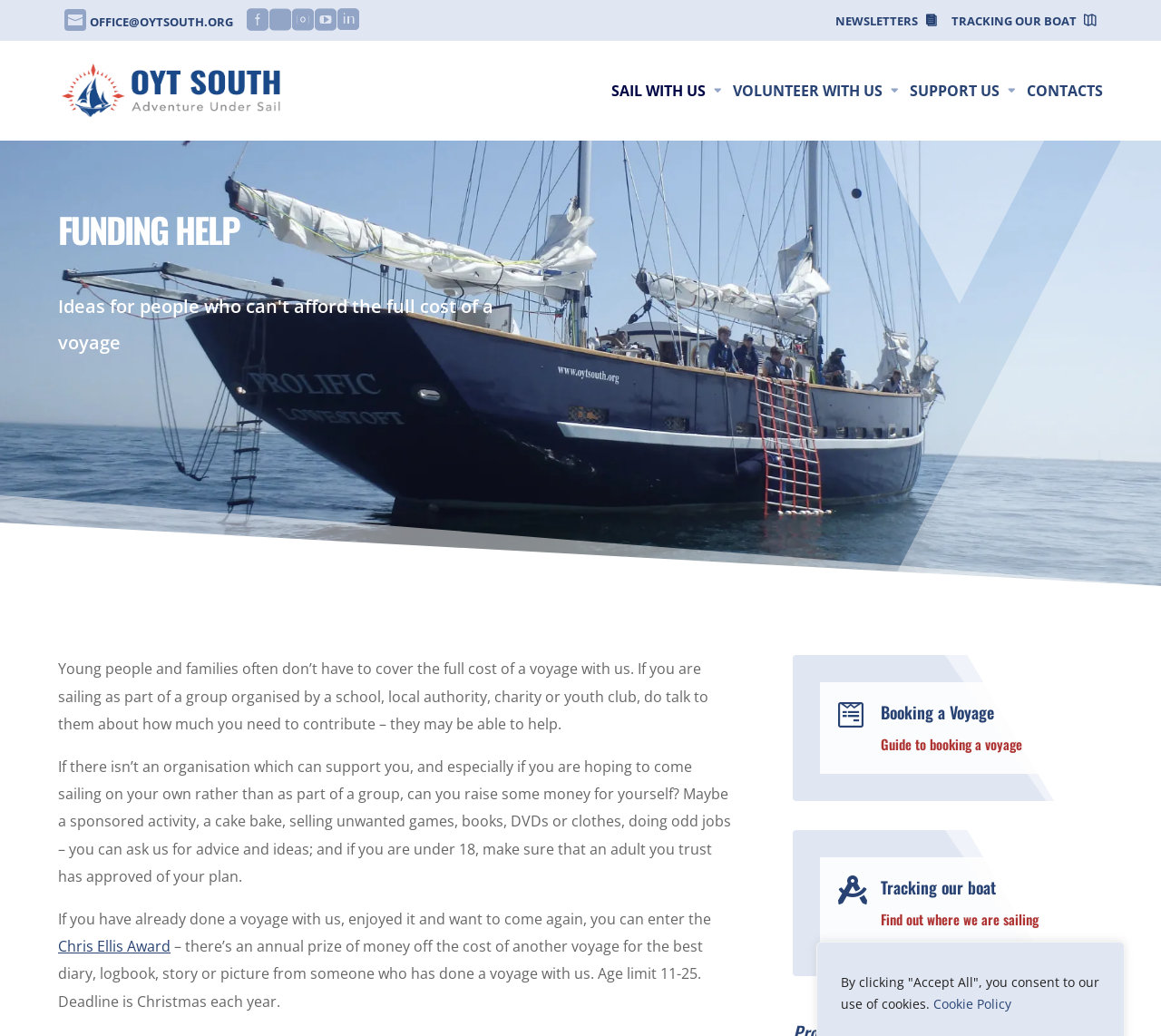Locate the bounding box coordinates of the element I should click to achieve the following instruction: "Read about 'FUNDING HELP'".

[0.05, 0.202, 0.57, 0.251]